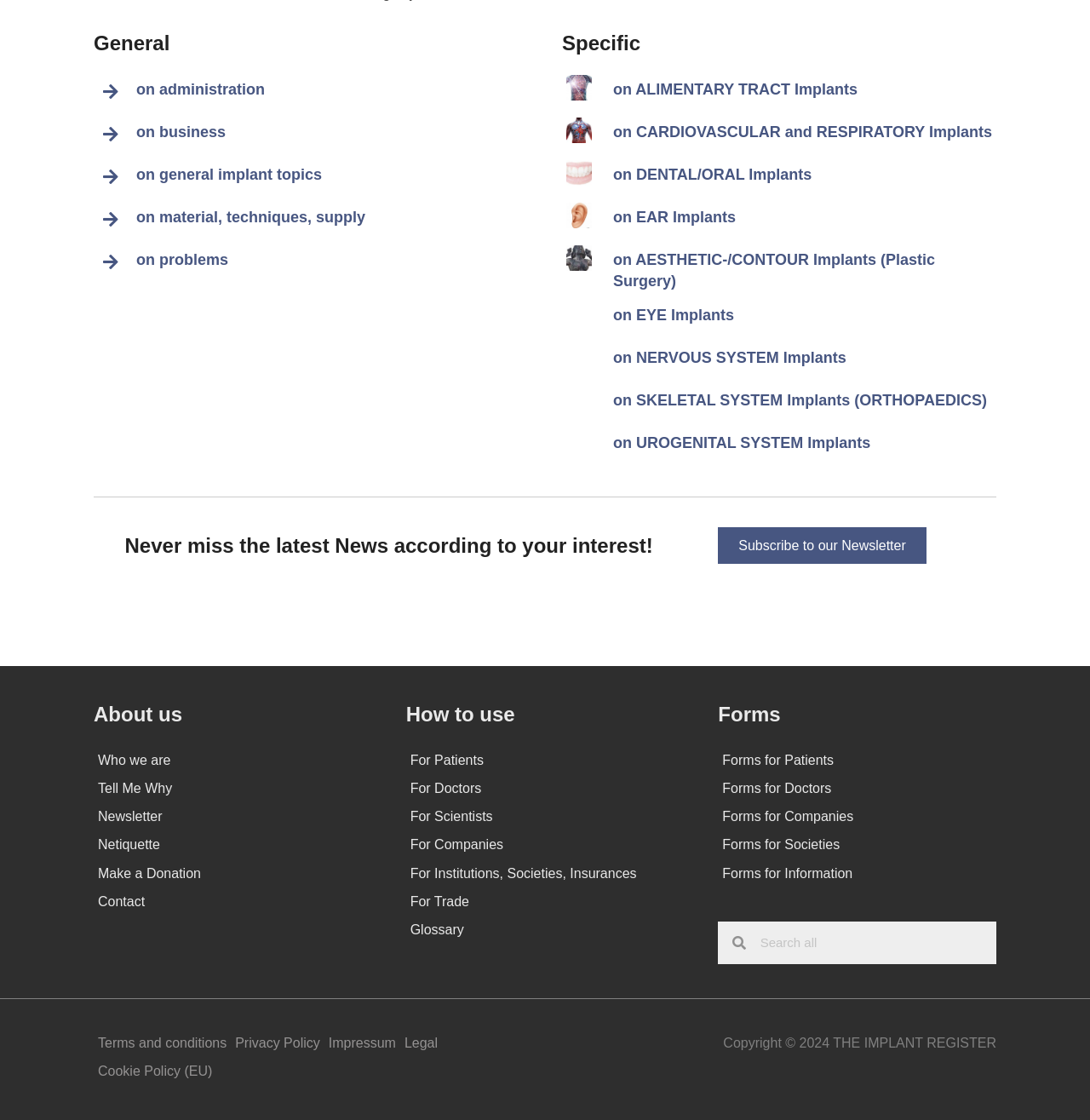Identify the bounding box coordinates of the region I need to click to complete this instruction: "Click on administration".

[0.086, 0.067, 0.484, 0.097]